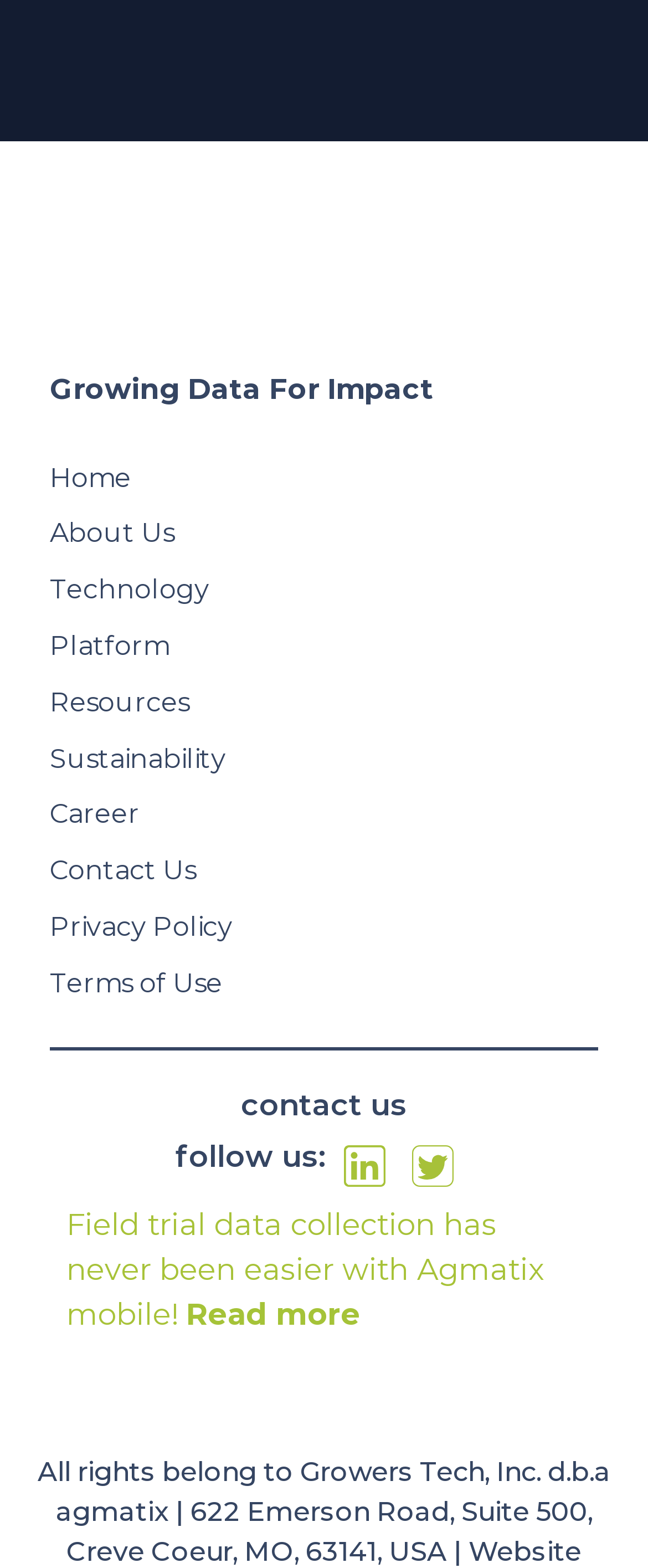Based on the image, provide a detailed and complete answer to the question: 
How many social media links are there?

I found two social media links, which are represented by images, below the 'Follow us:' heading.